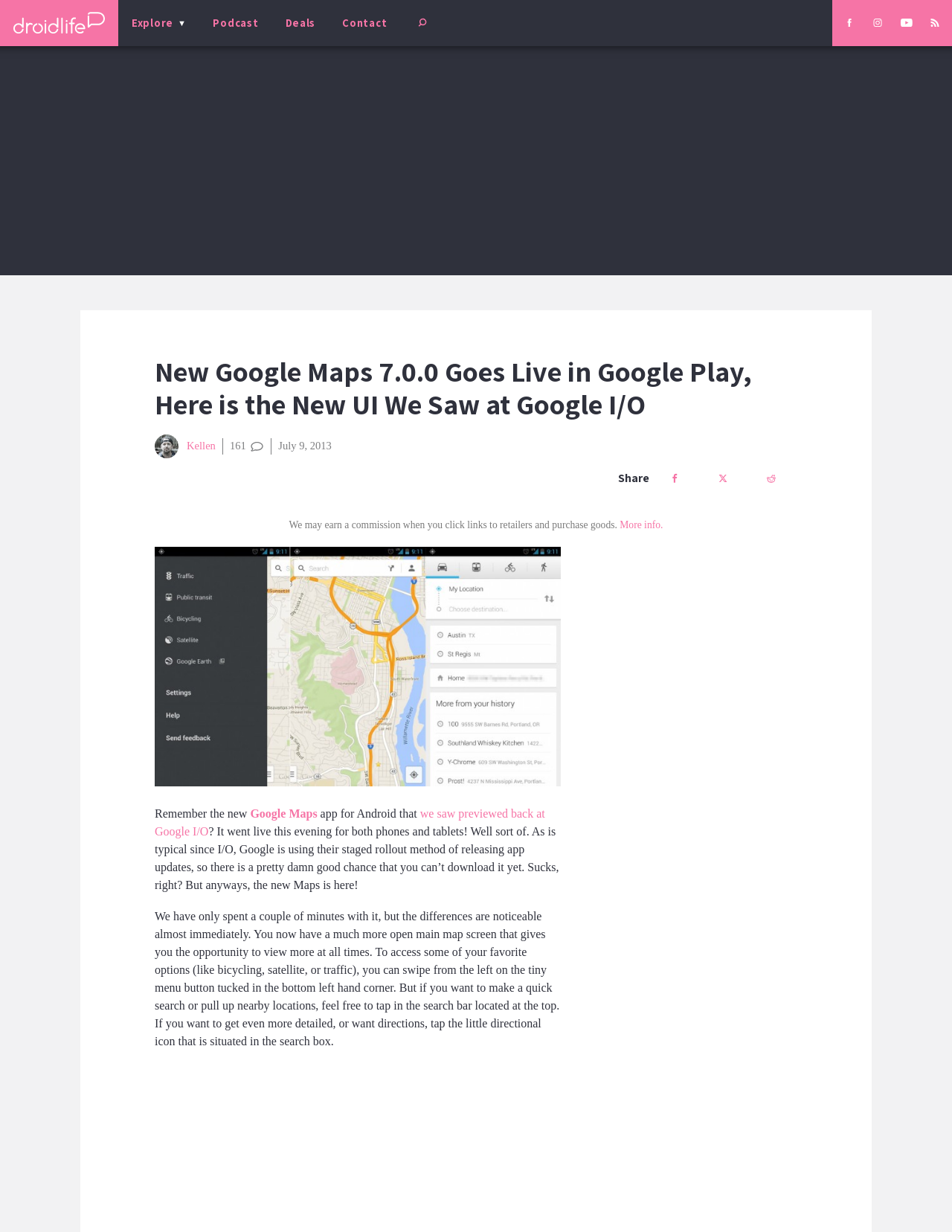Please determine the bounding box coordinates of the clickable area required to carry out the following instruction: "Click the 'BUSINESS' link". The coordinates must be four float numbers between 0 and 1, represented as [left, top, right, bottom].

None